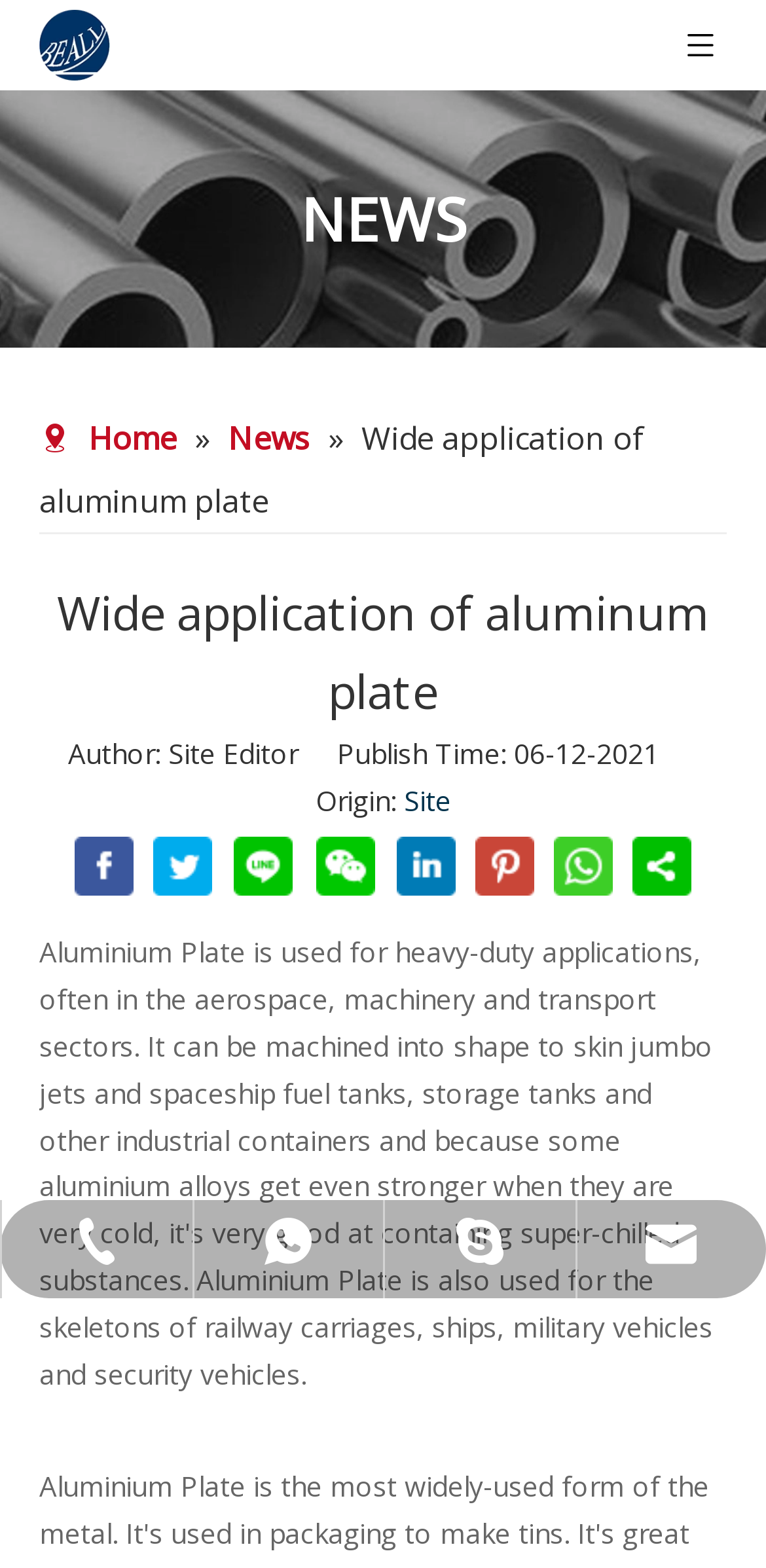Based on the image, provide a detailed and complete answer to the question: 
Who is the author of the article?

The author of the article is mentioned in the static text 'Author: Site Editor' below the heading. This text provides information about the author and the publication time of the article.